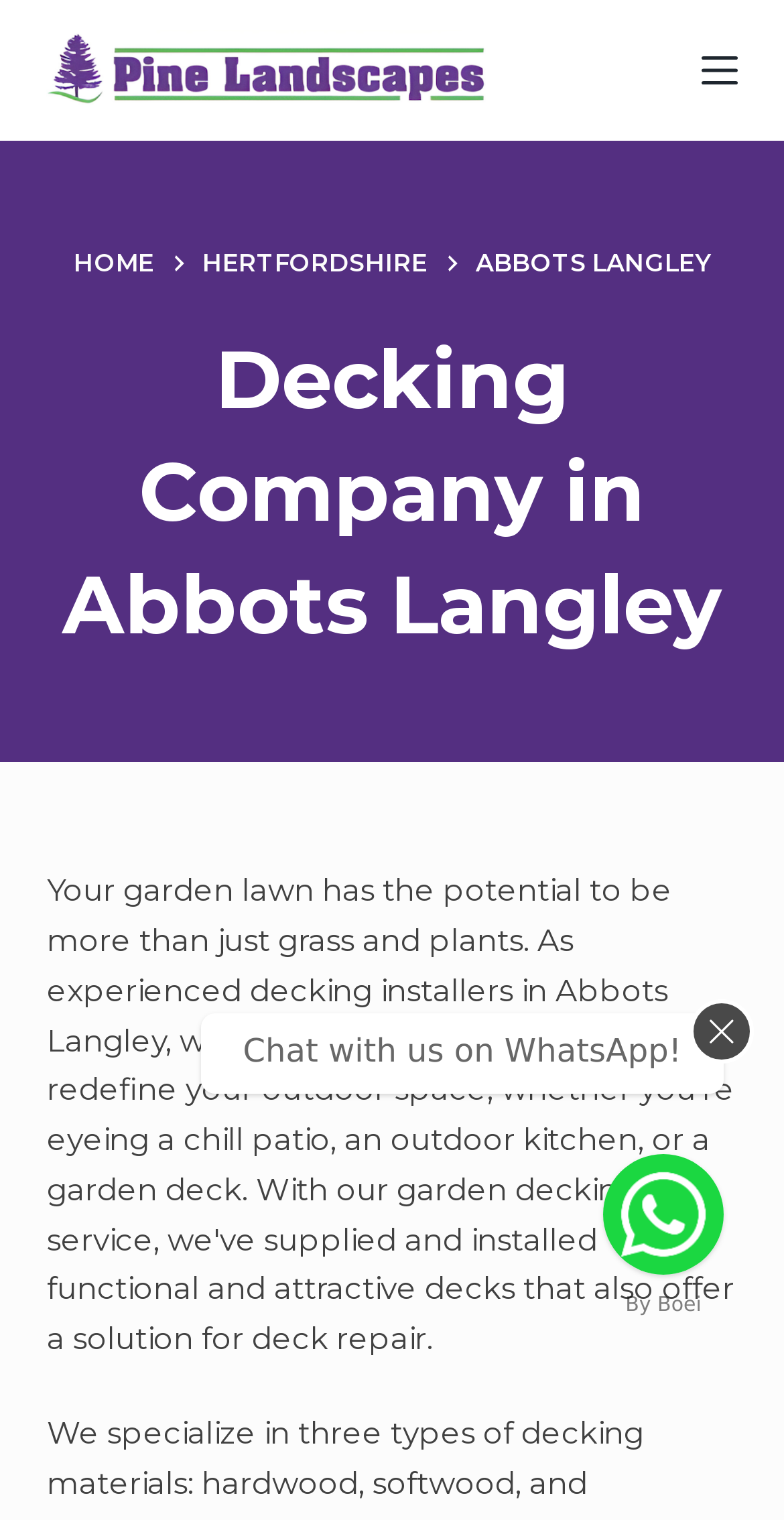Identify the bounding box coordinates of the area you need to click to perform the following instruction: "view information about National Smile Month".

None